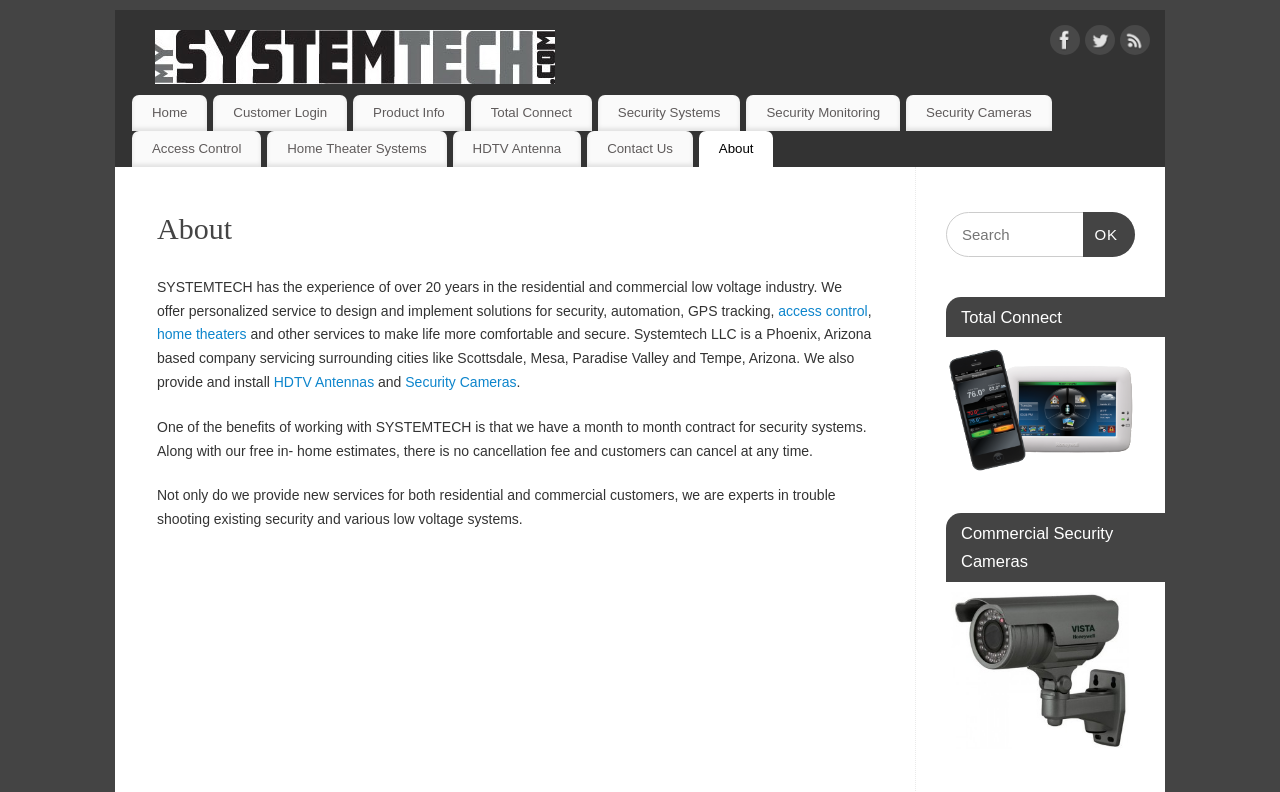Please identify the coordinates of the bounding box that should be clicked to fulfill this instruction: "Search for something".

[0.739, 0.267, 0.887, 0.324]